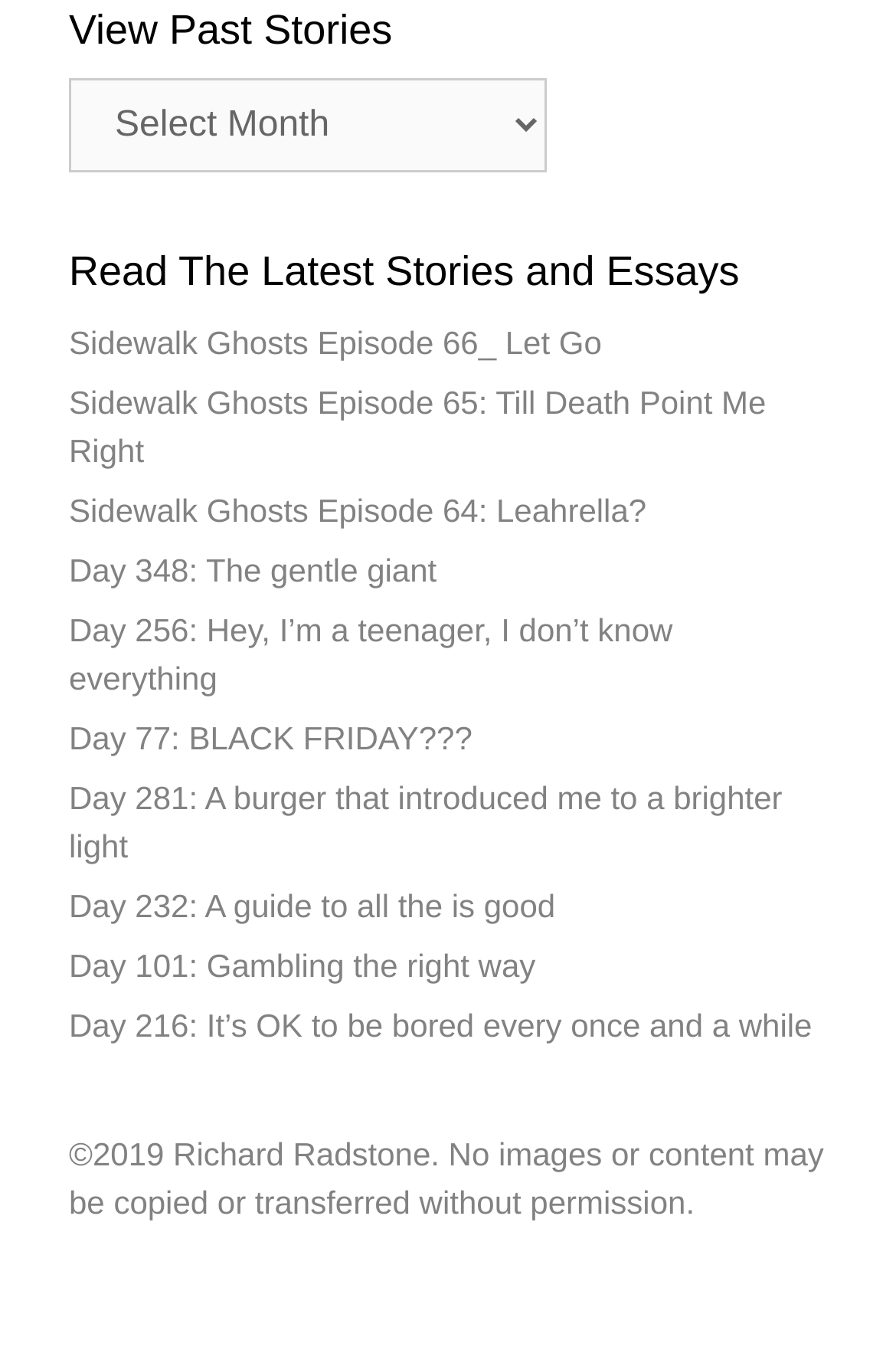How many stories are listed on the page?
Based on the visual details in the image, please answer the question thoroughly.

I counted the number of link elements with OCR text starting with 'Sidewalk Ghosts' or 'Day' and found 10 links, which I assume are the stories listed on the page.